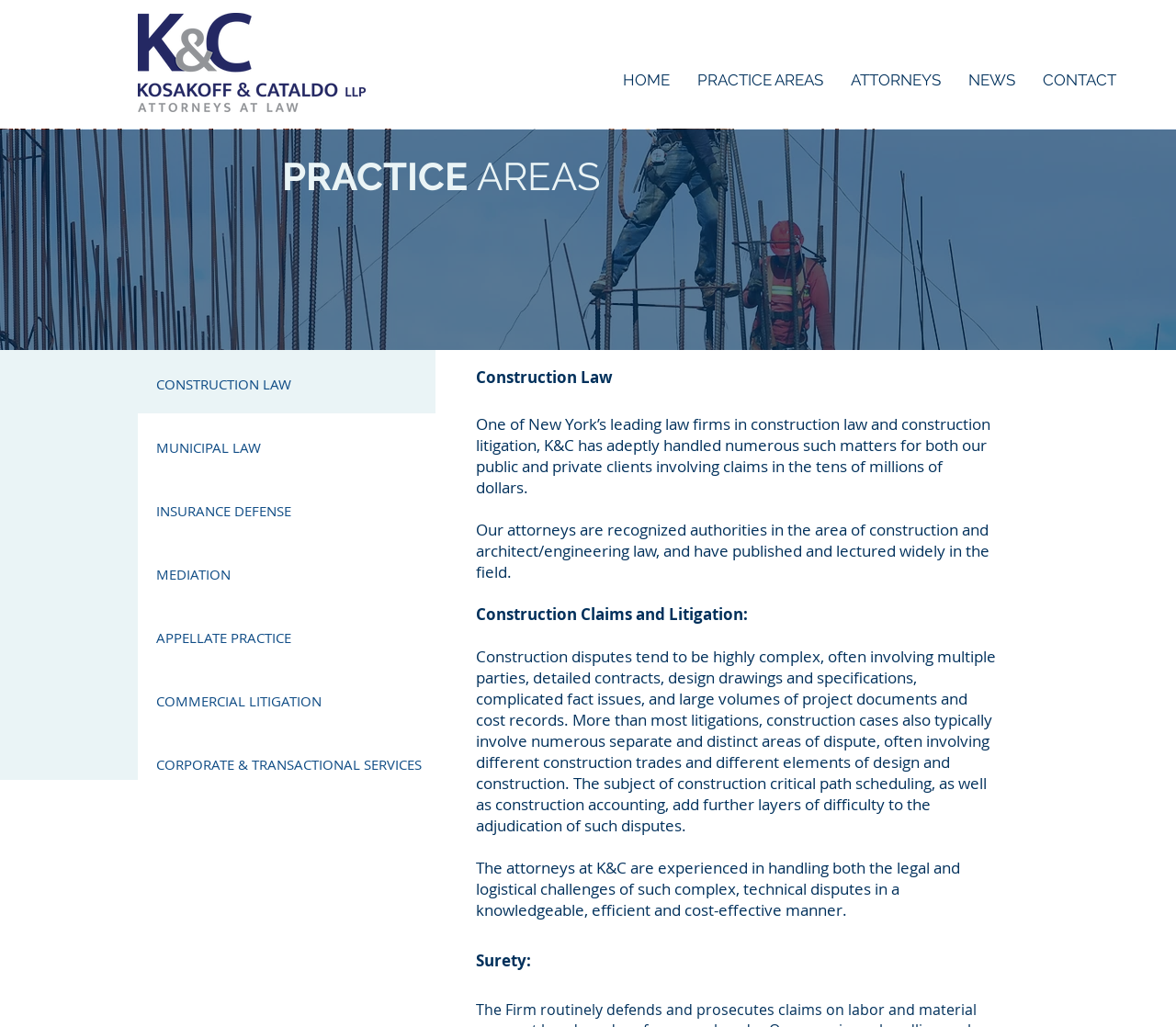Predict the bounding box coordinates of the area that should be clicked to accomplish the following instruction: "Contact the law firm". The bounding box coordinates should consist of four float numbers between 0 and 1, i.e., [left, top, right, bottom].

[0.875, 0.064, 0.961, 0.091]